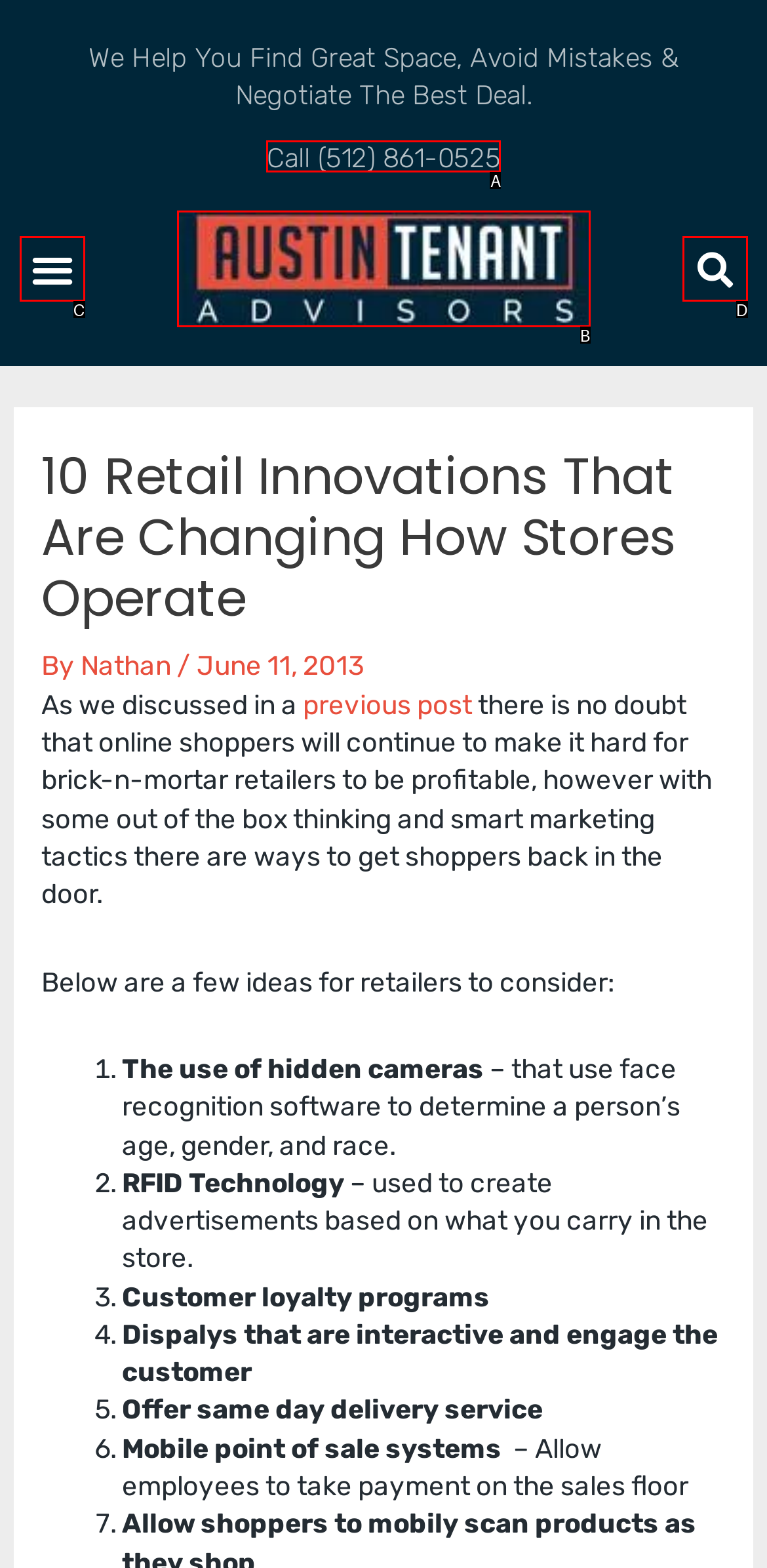Find the option that matches this description: Call (512) 861-0525
Provide the corresponding letter directly.

A